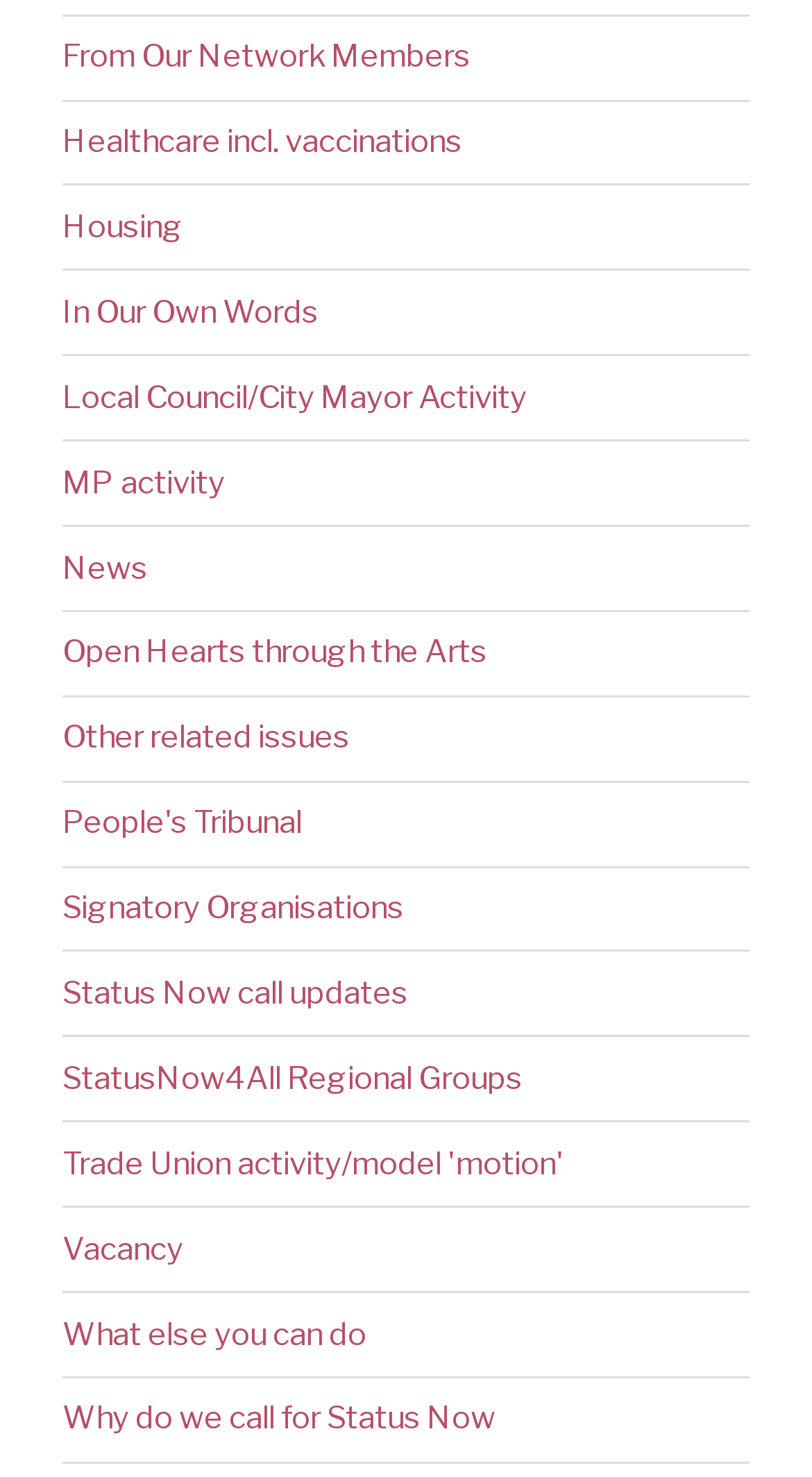Answer the question in a single word or phrase:
How many links are there on this webpage?

19